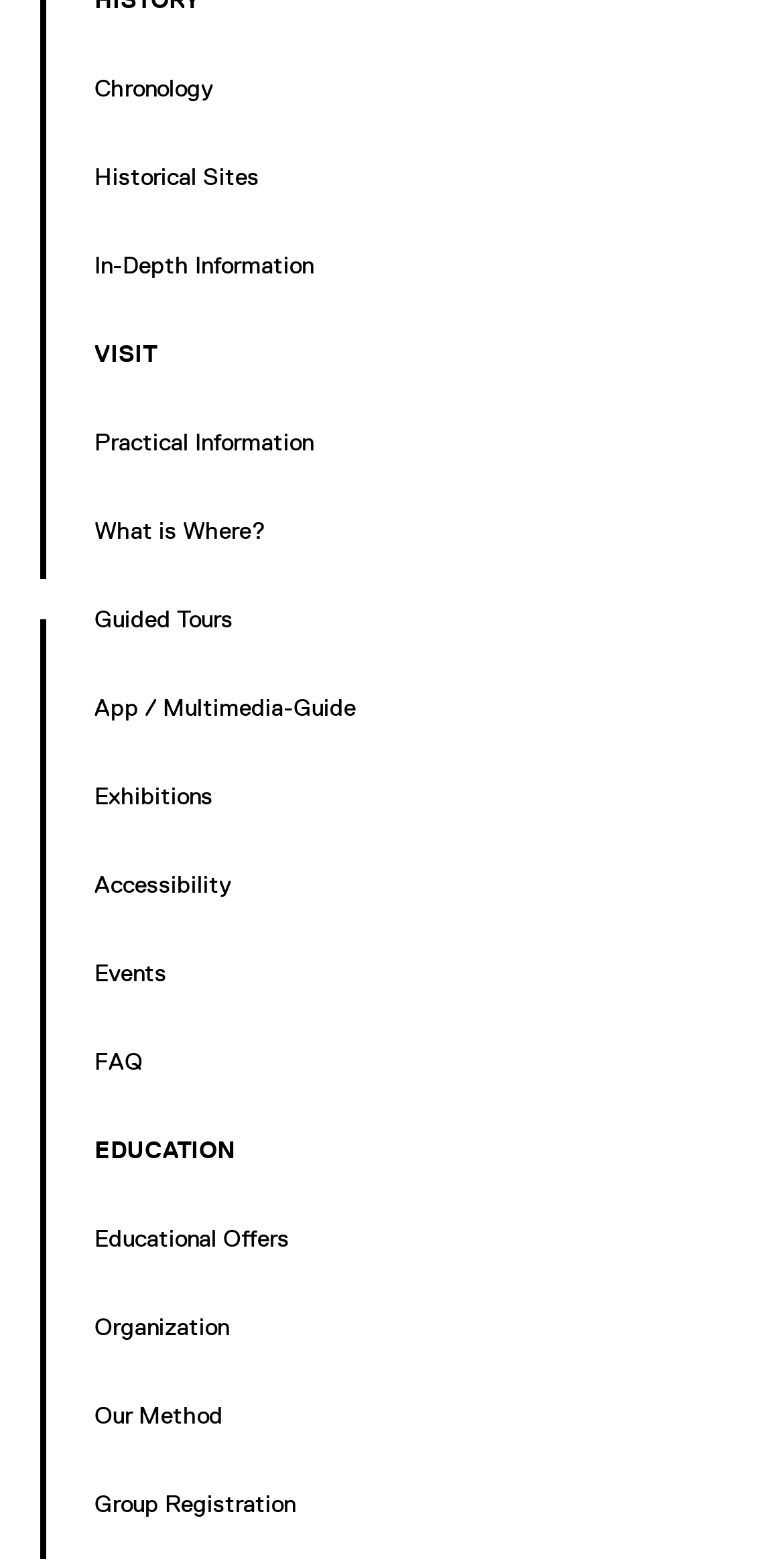Respond to the question below with a single word or phrase: How many links are there on the webpage in total?

16